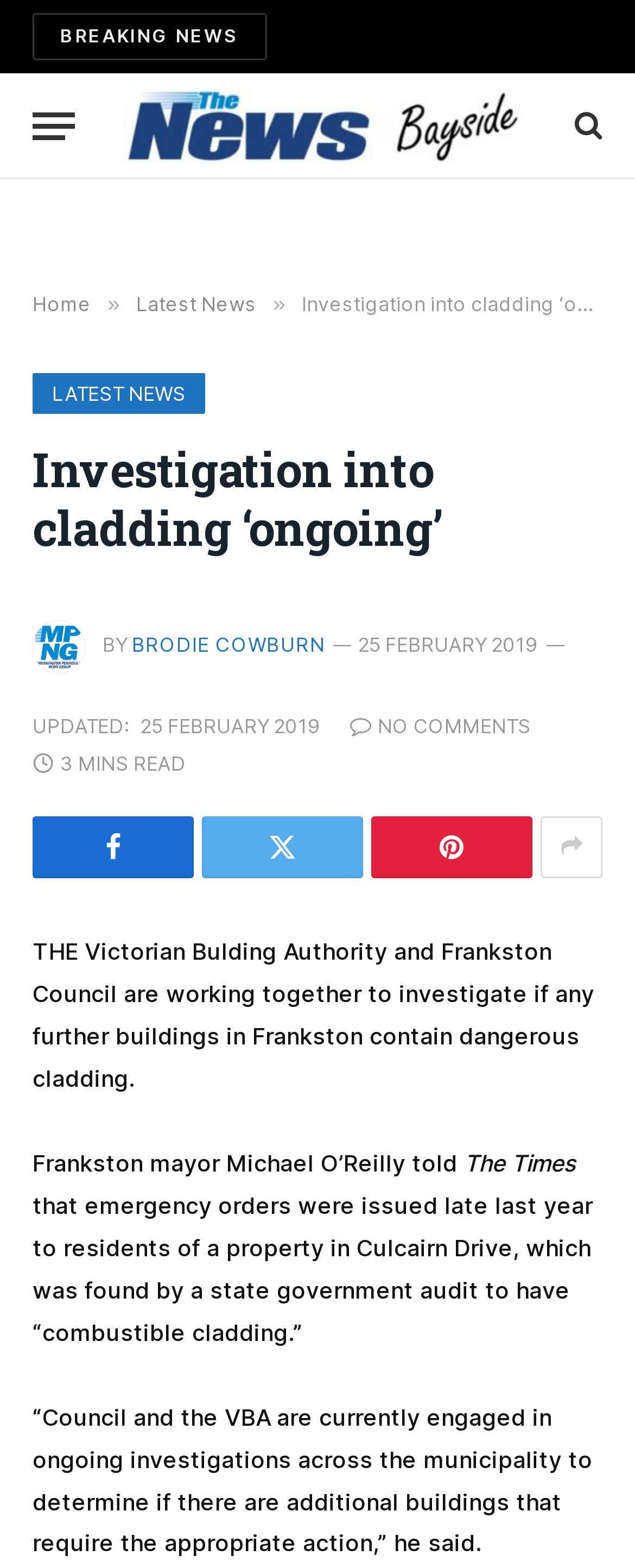Determine the bounding box coordinates of the clickable element to achieve the following action: 'Go to Home page'. Provide the coordinates as four float values between 0 and 1, formatted as [left, top, right, bottom].

[0.051, 0.186, 0.144, 0.202]